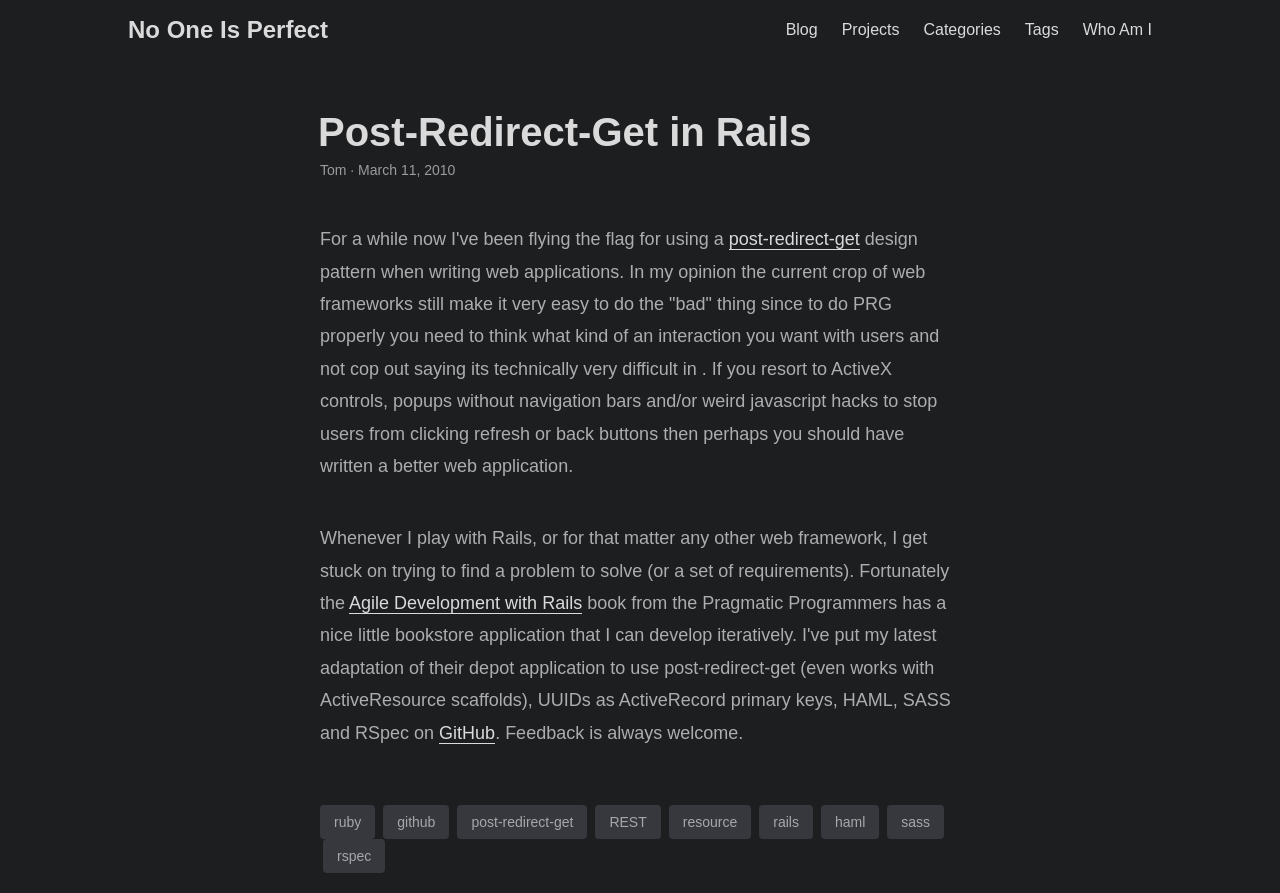Identify the coordinates of the bounding box for the element described below: "Who Am I". Return the coordinates as four float numbers between 0 and 1: [left, top, right, bottom].

[0.846, 0.0, 0.9, 0.067]